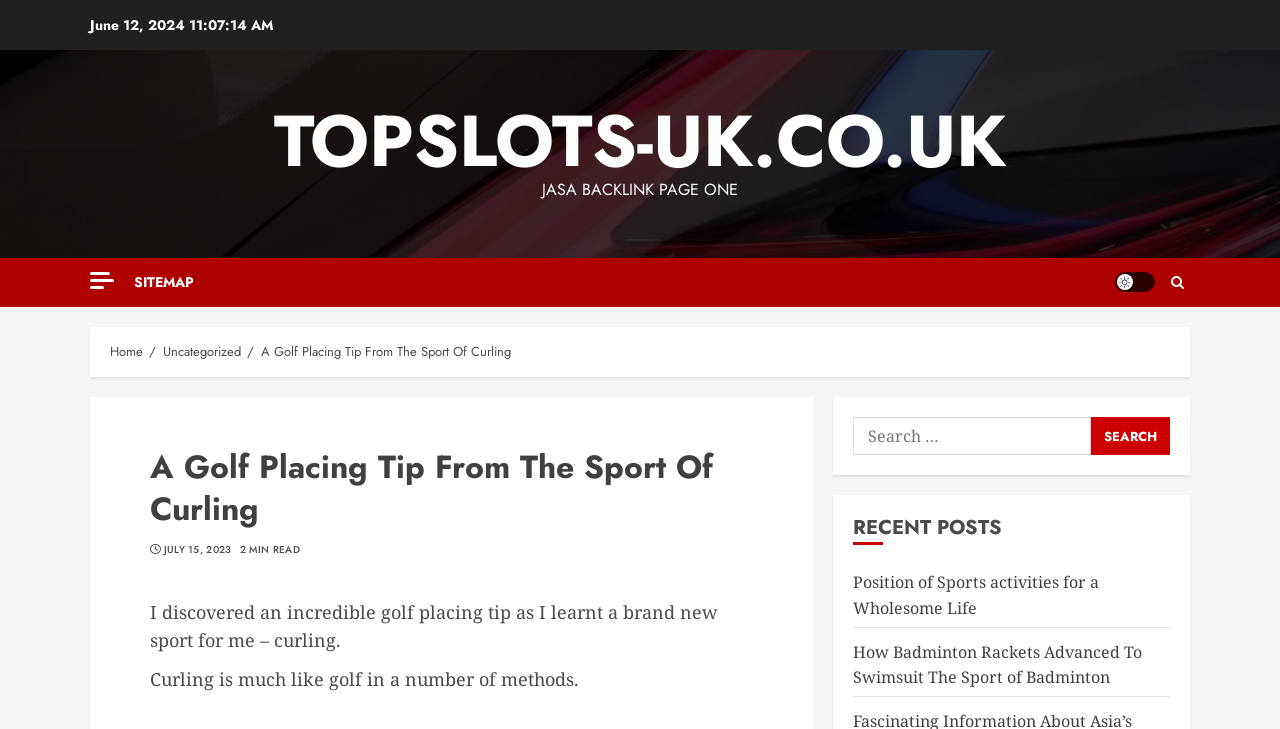Determine the bounding box for the described HTML element: "Light/Dark Button". Ensure the coordinates are four float numbers between 0 and 1 in the format [left, top, right, bottom].

[0.871, 0.373, 0.902, 0.401]